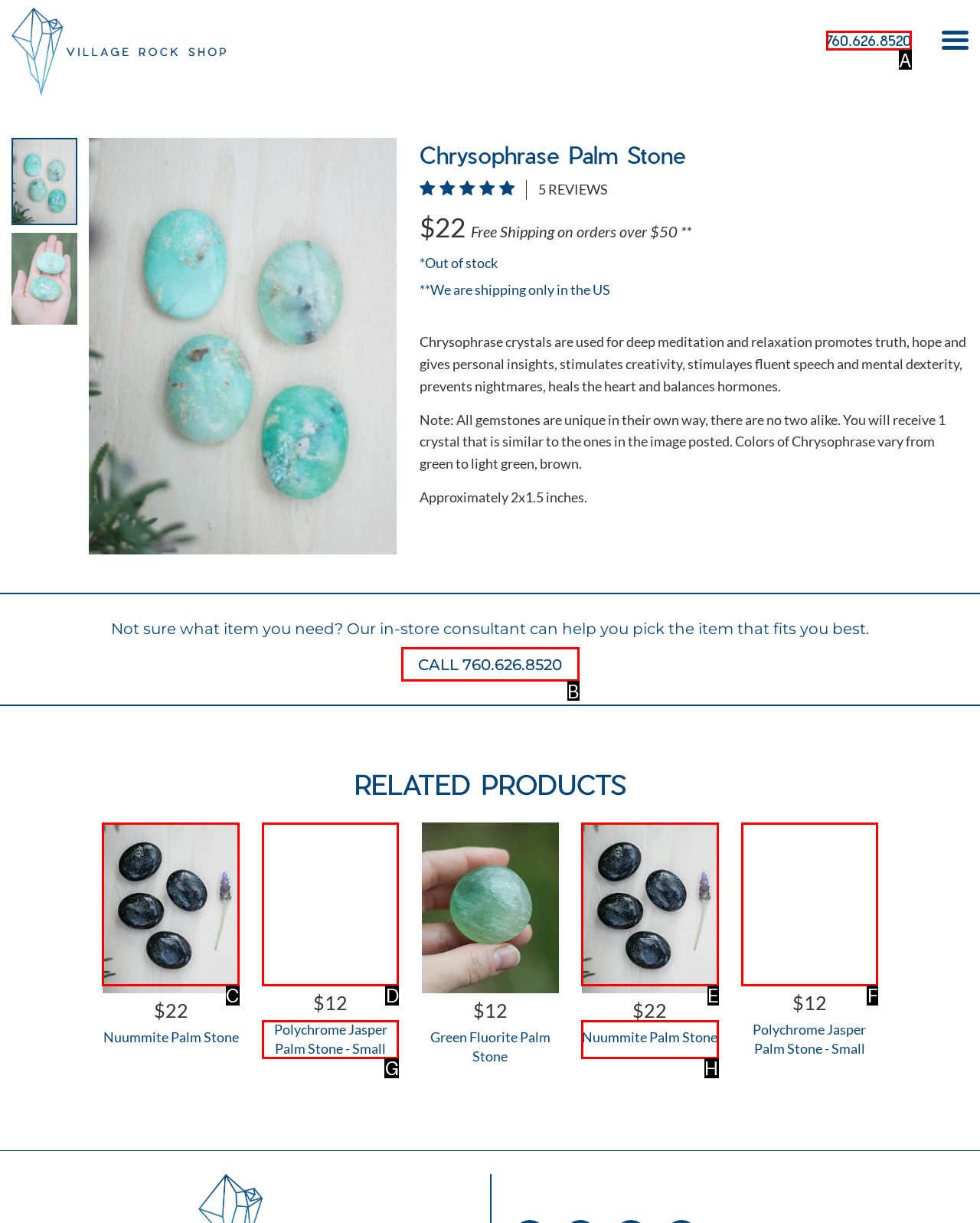Which option best describes: 760.626.8520
Respond with the letter of the appropriate choice.

A